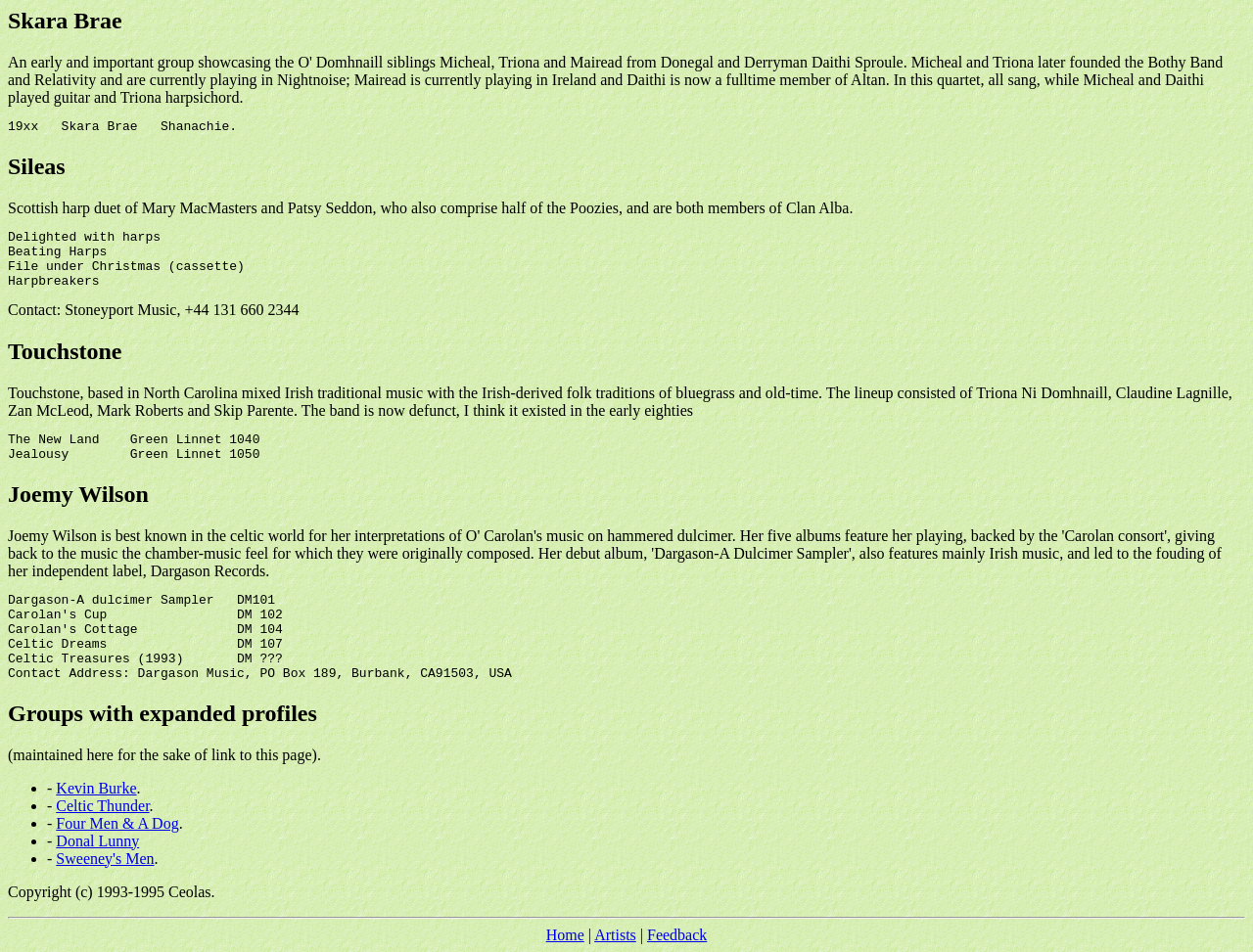What is the name of the Scottish harp duet?
Kindly offer a detailed explanation using the data available in the image.

I found the answer by looking at the heading 'Sileas' and the corresponding StaticText that describes it as a 'Scottish harp duet of Mary MacMasters and Patsy Seddon, who also comprise half of the Poozies, and are both members of Clan Alba.'